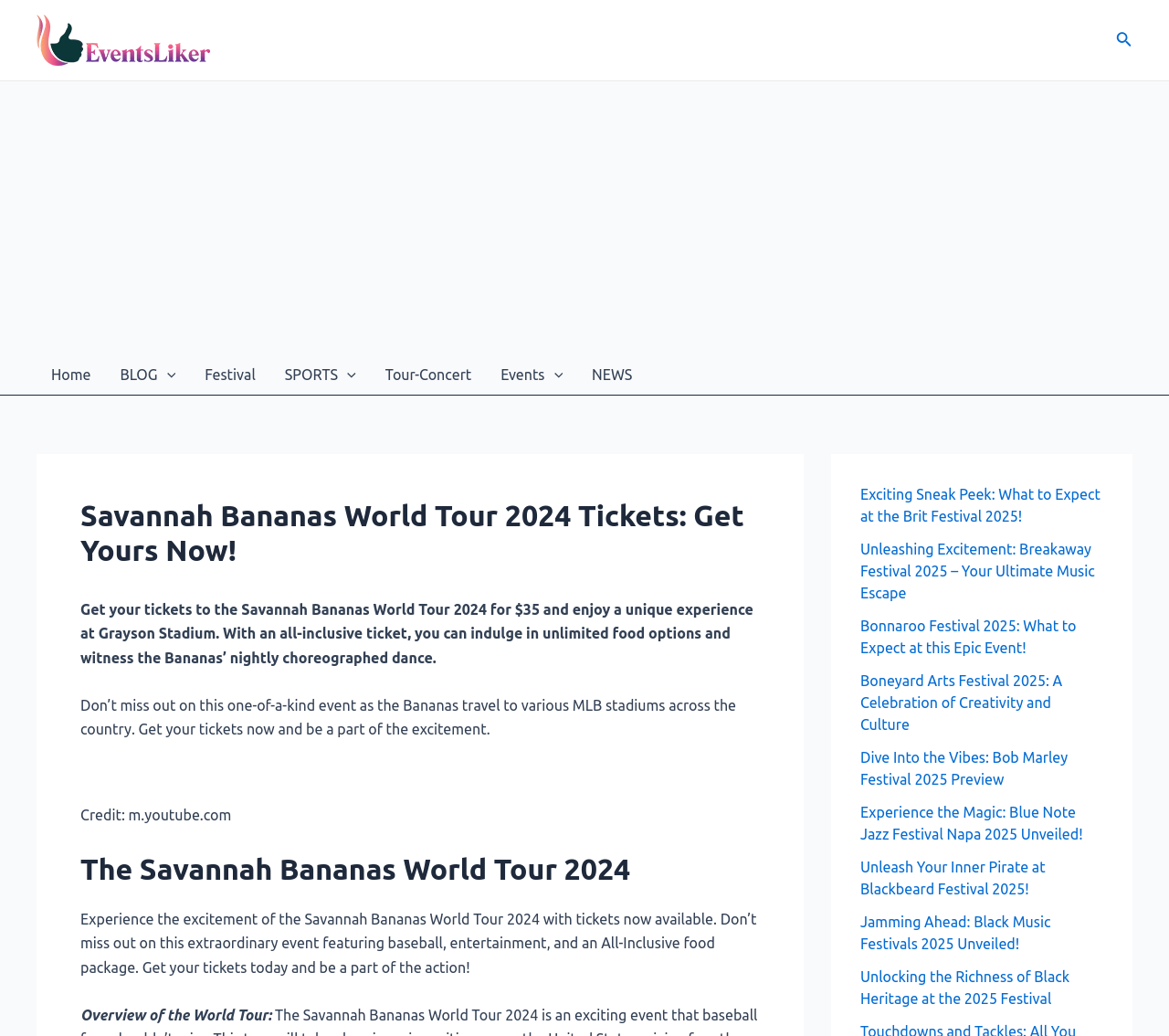Please identify the bounding box coordinates of the element I should click to complete this instruction: 'Read more about the Savannah Bananas World Tour 2024'. The coordinates should be given as four float numbers between 0 and 1, like this: [left, top, right, bottom].

[0.069, 0.481, 0.65, 0.548]